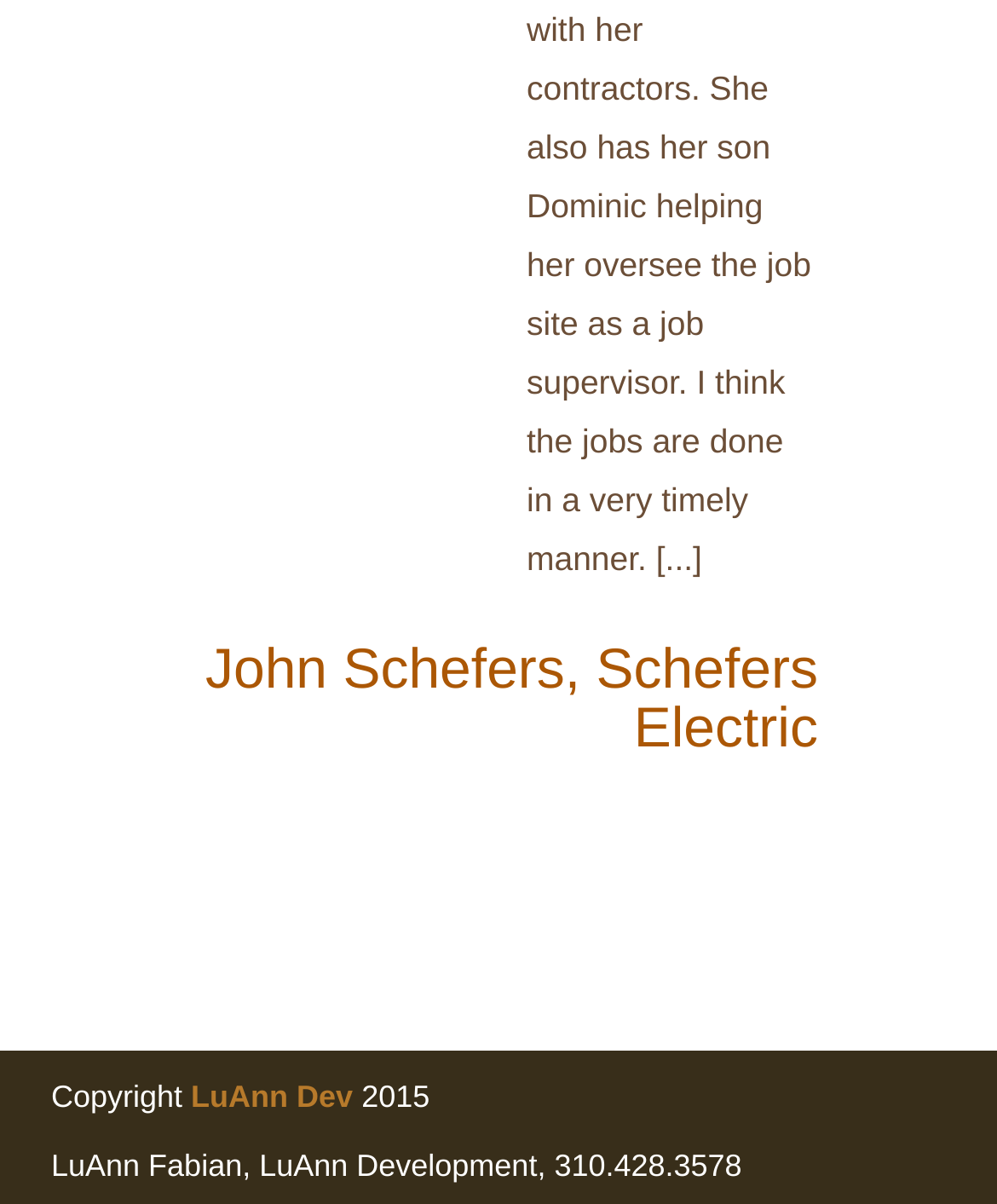Identify the bounding box coordinates for the UI element described by the following text: "LuAnn Dev". Provide the coordinates as four float numbers between 0 and 1, in the format [left, top, right, bottom].

[0.192, 0.896, 0.354, 0.926]